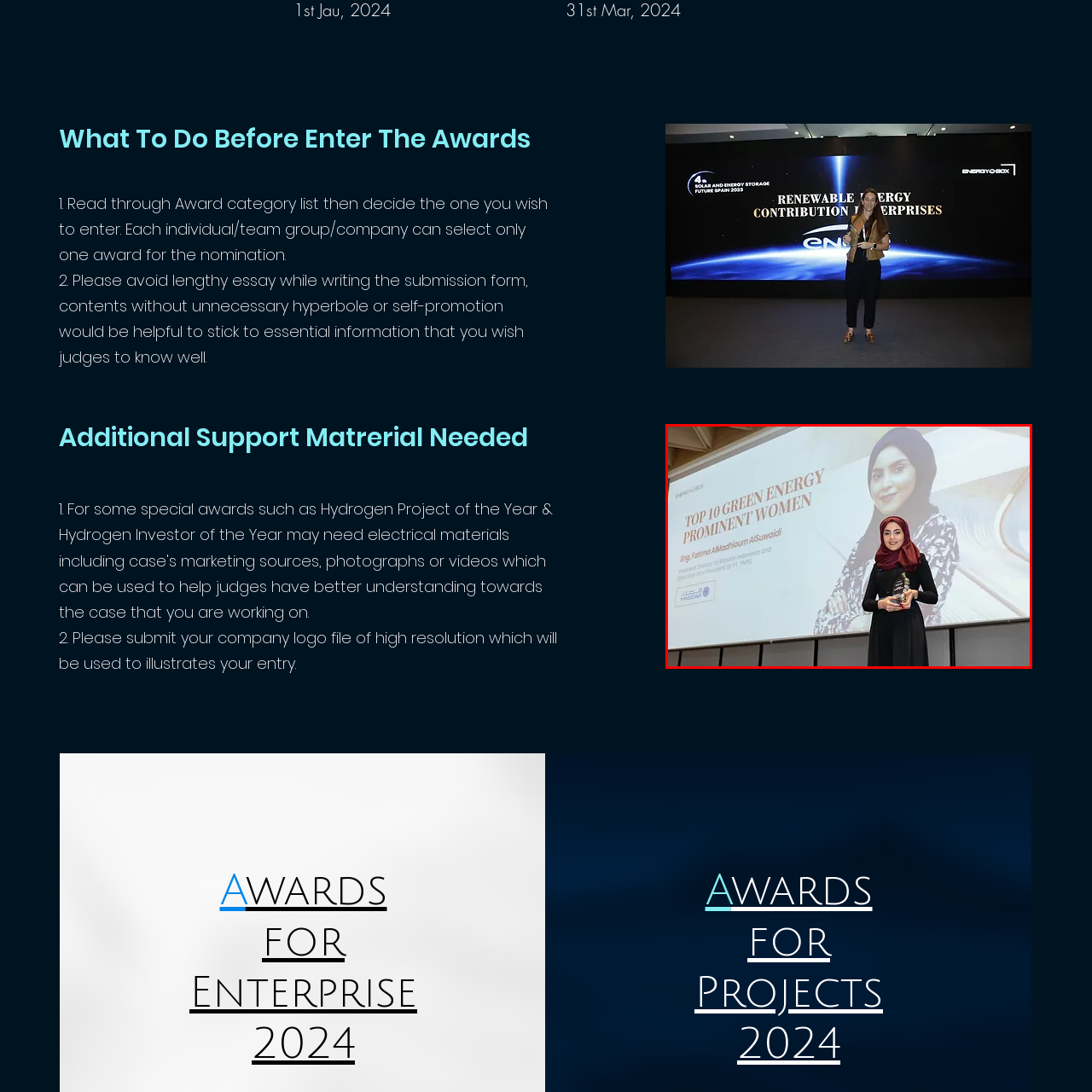Examine the area within the red bounding box and answer the following question using a single word or phrase:
What is the title displayed on the presentation slide?

TOP 10 GREEN ENERGY PROMINENT WOMEN